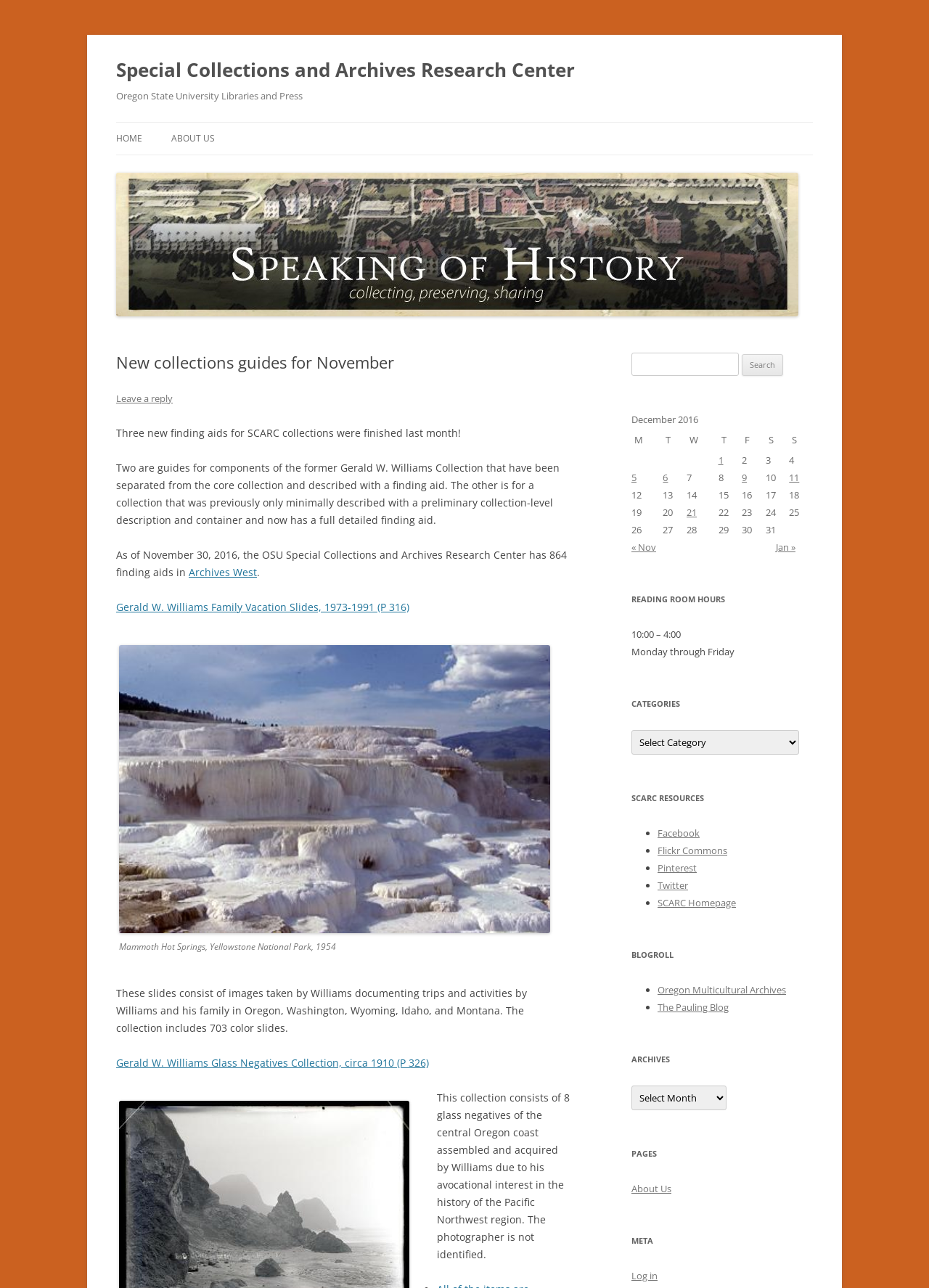Using the webpage screenshot, find the UI element described by About Us. Provide the bounding box coordinates in the format (top-left x, top-left y, bottom-right x, bottom-right y), ensuring all values are floating point numbers between 0 and 1.

[0.184, 0.095, 0.231, 0.12]